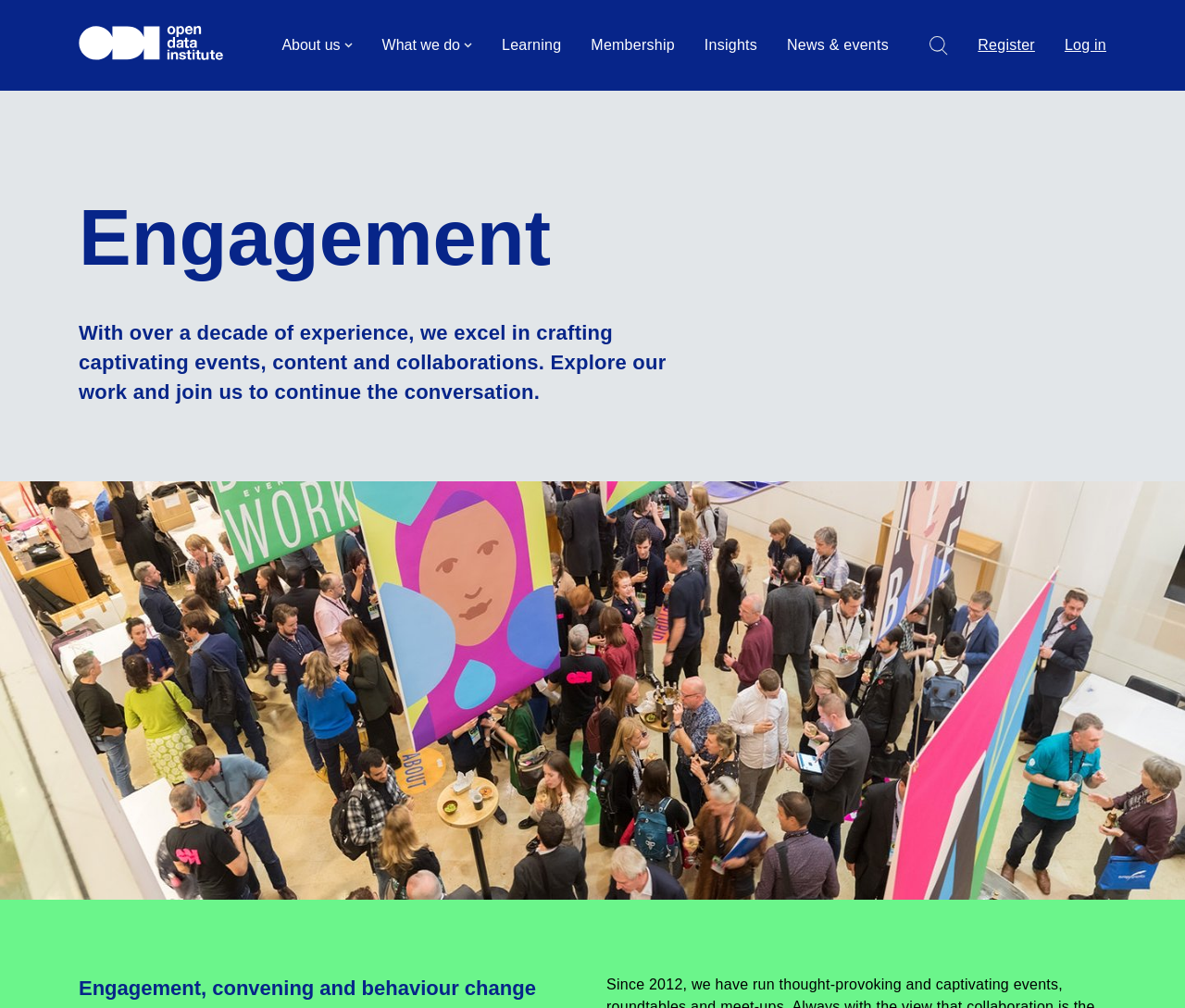Provide a short answer using a single word or phrase for the following question: 
What is the function of the 'About us' button?

To show submenu